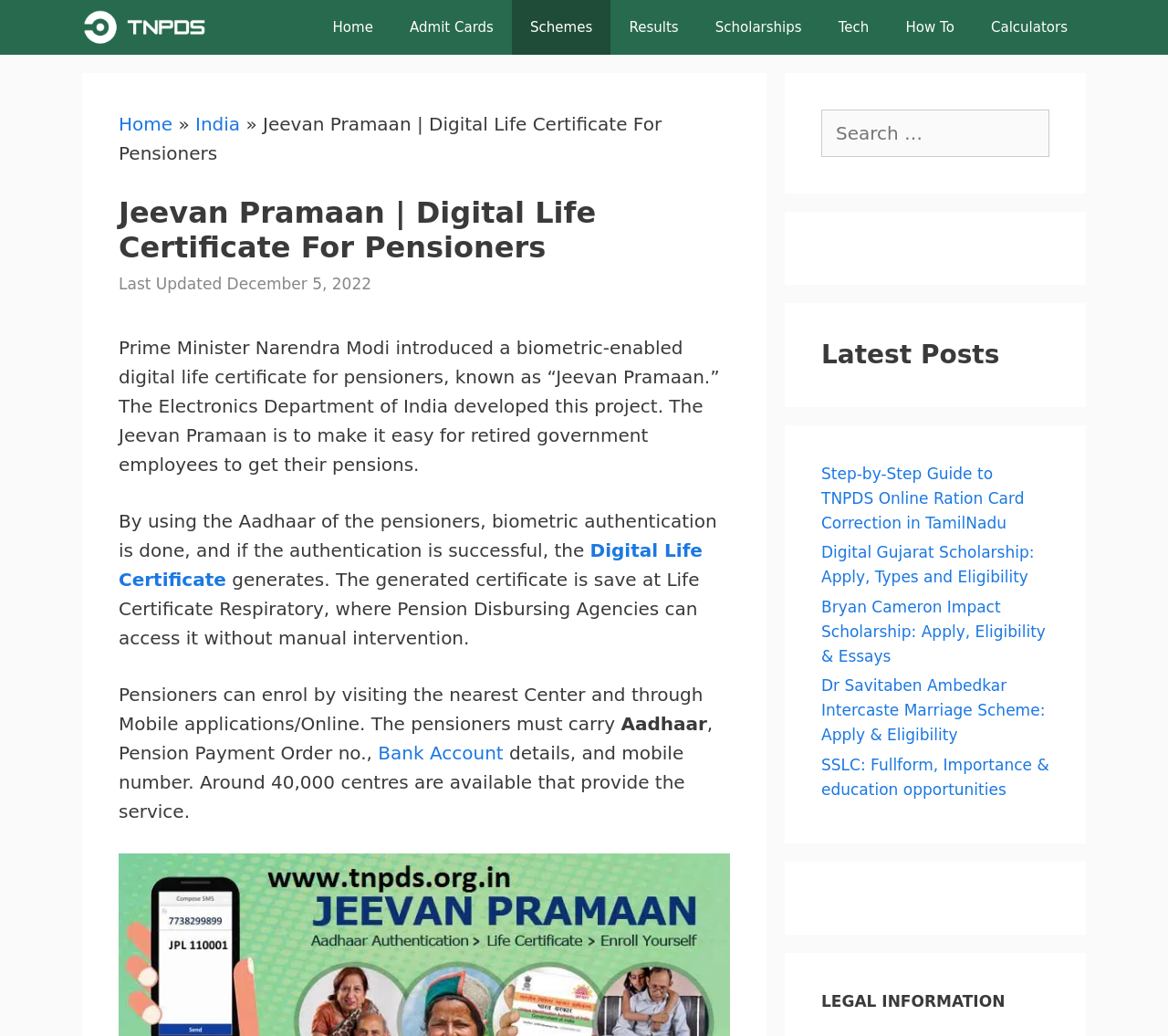Please find and report the bounding box coordinates of the element to click in order to perform the following action: "Read the 'Digital Life Certificate' article". The coordinates should be expressed as four float numbers between 0 and 1, in the format [left, top, right, bottom].

[0.102, 0.521, 0.602, 0.57]